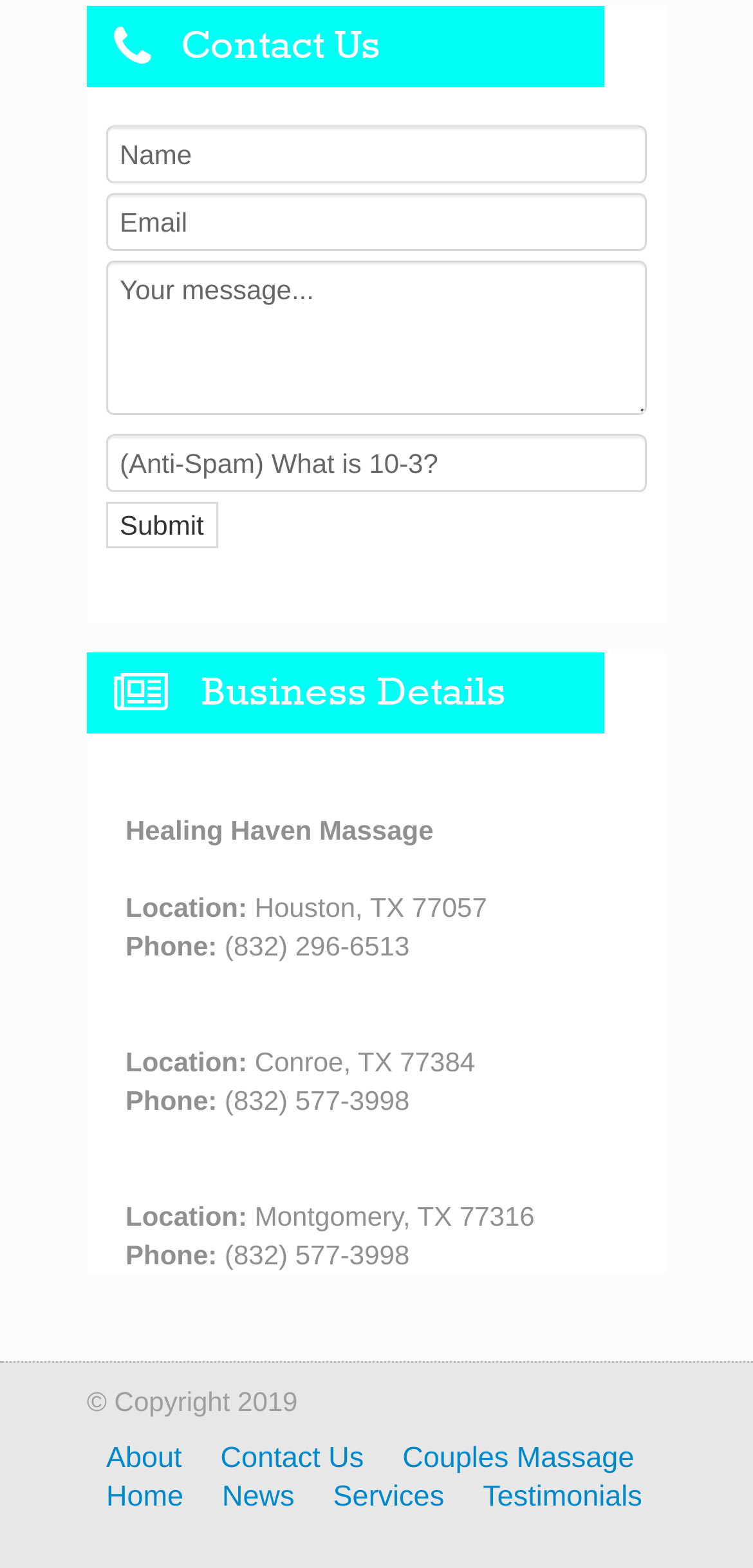Provide a brief response in the form of a single word or phrase:
What is the purpose of the form on the webpage?

Contact Us